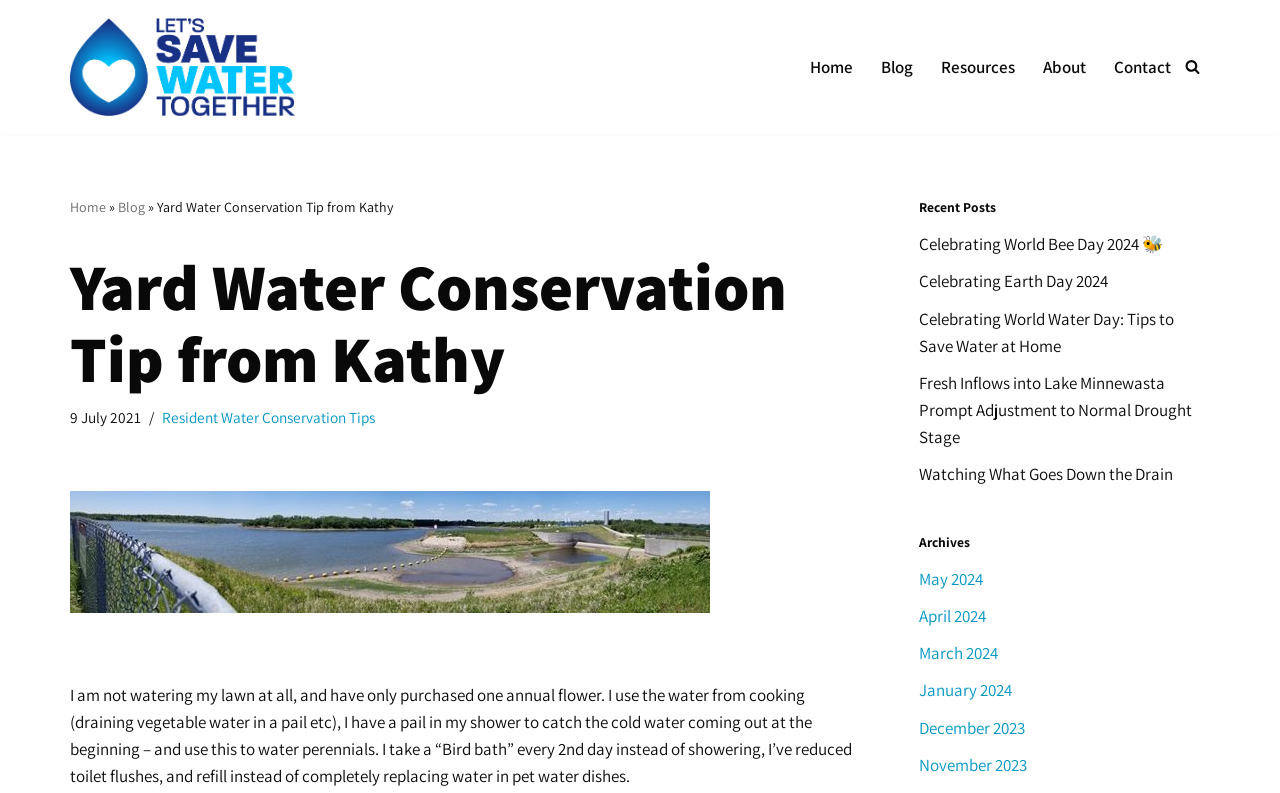Determine the bounding box coordinates of the UI element that matches the following description: "December 2023". The coordinates should be four float numbers between 0 and 1 in the format [left, top, right, bottom].

[0.718, 0.904, 0.801, 0.931]